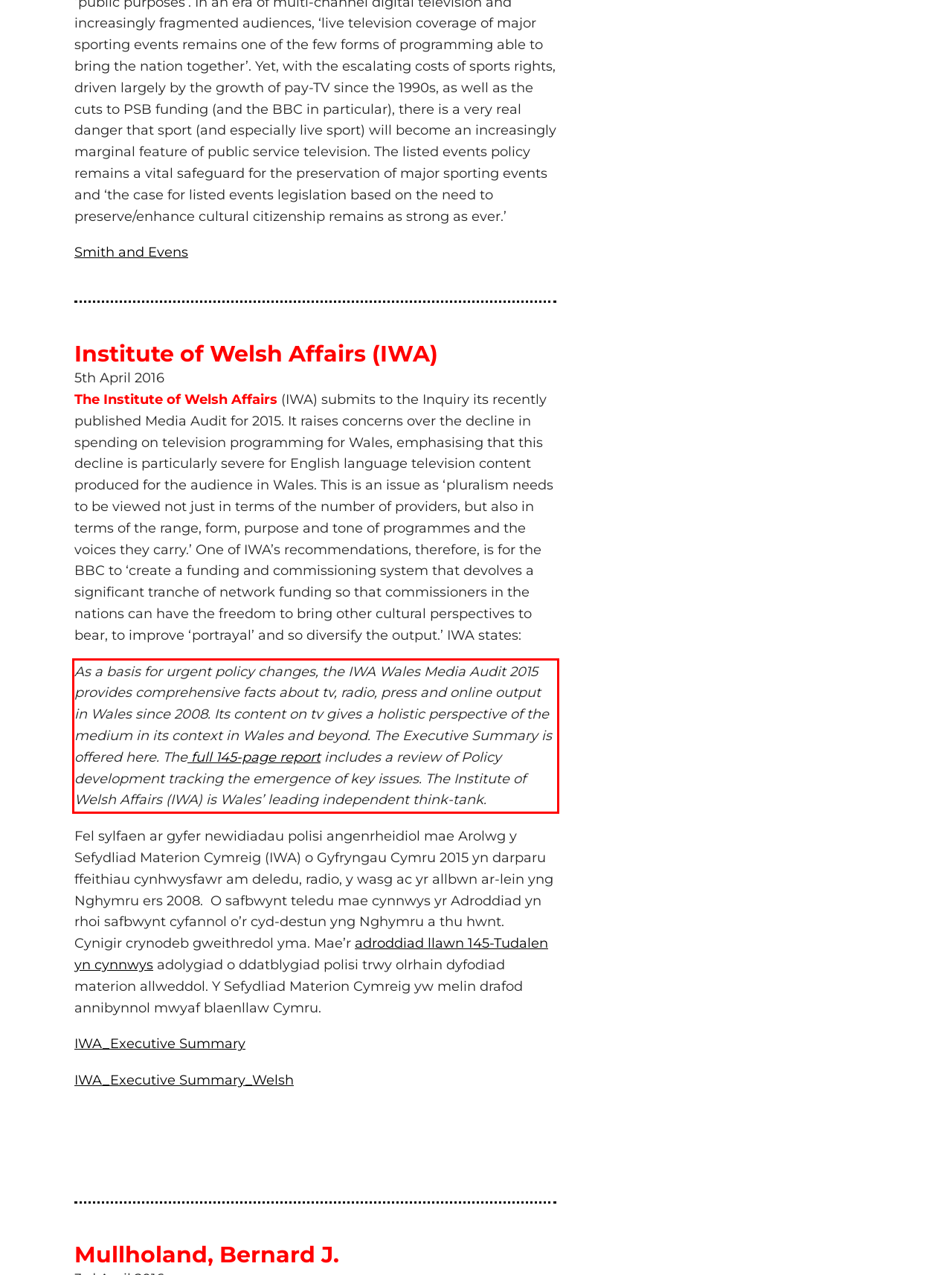Given a screenshot of a webpage containing a red rectangle bounding box, extract and provide the text content found within the red bounding box.

As a basis for urgent policy changes, the IWA Wales Media Audit 2015 provides comprehensive facts about tv, radio, press and online output in Wales since 2008. Its content on tv gives a holistic perspective of the medium in its context in Wales and beyond. The Executive Summary is offered here. The full 145-page report includes a review of Policy development tracking the emergence of key issues. The Institute of Welsh Affairs (IWA) is Wales’ leading independent think-tank.